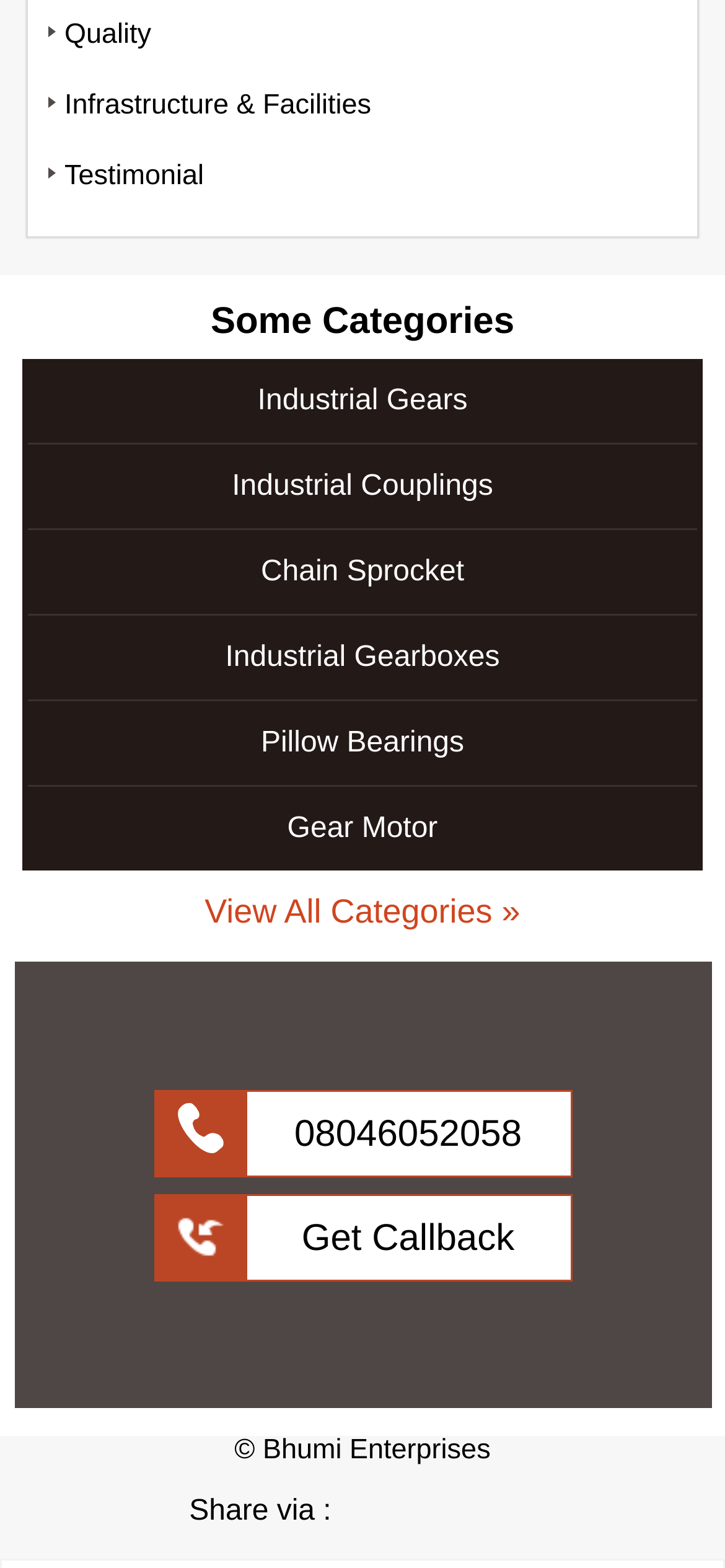Determine the bounding box coordinates of the region to click in order to accomplish the following instruction: "View all categories". Provide the coordinates as four float numbers between 0 and 1, specifically [left, top, right, bottom].

[0.282, 0.569, 0.718, 0.593]